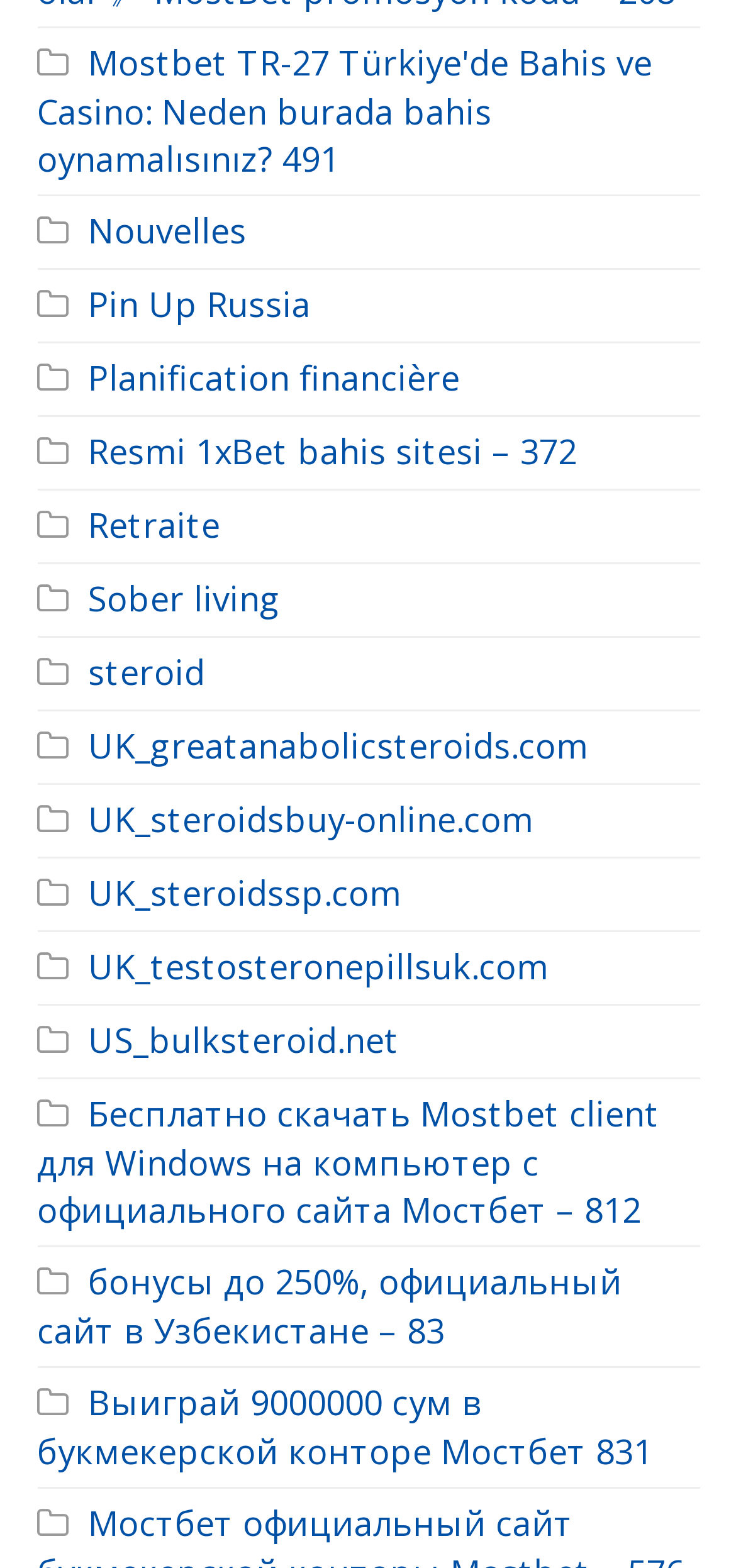What type of content is available on the webpage?
Please answer the question with as much detail as possible using the screenshot.

The links on the webpage suggest that it provides content related to betting and casino, including sports betting, financial planning, and steroids, which are often associated with sports and fitness.